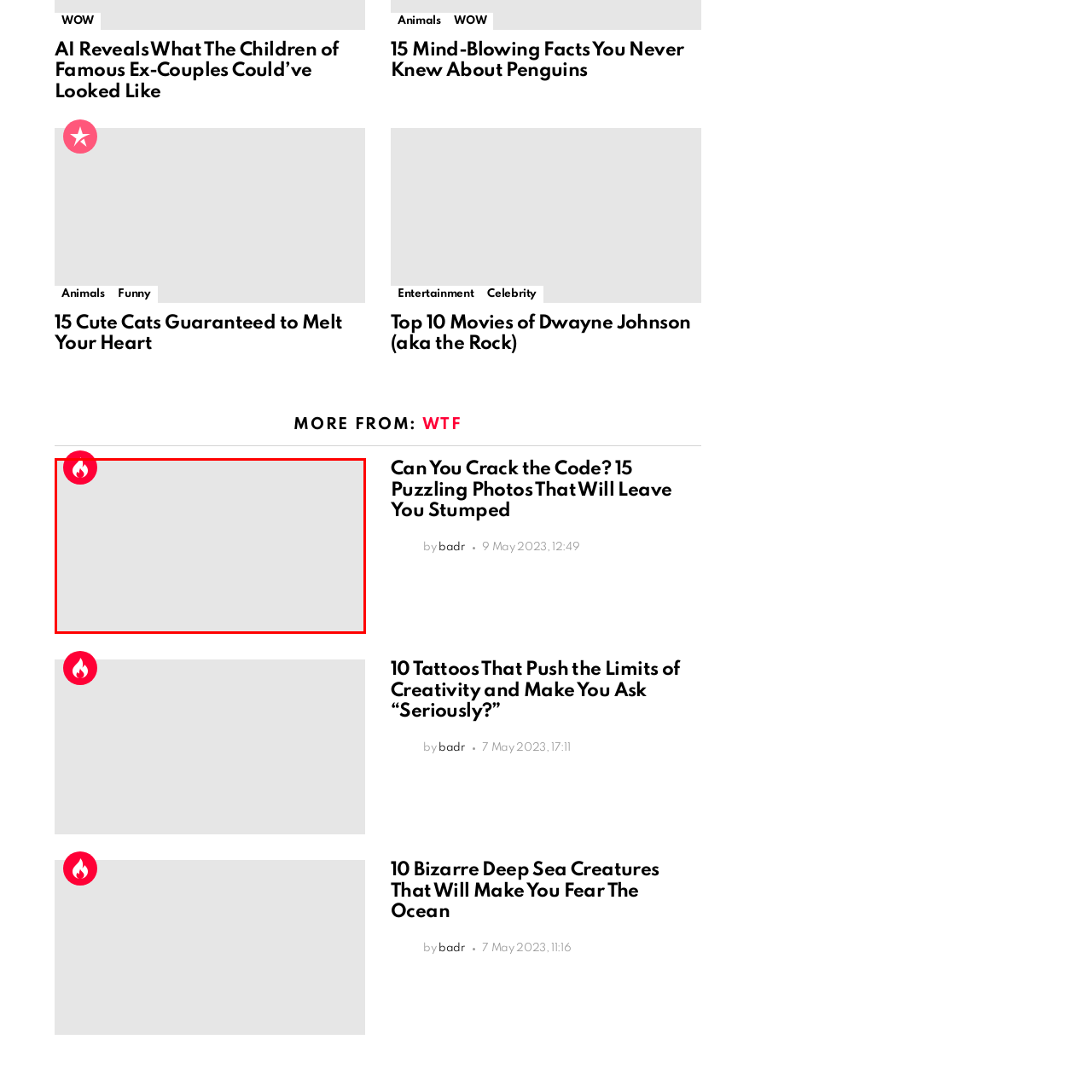Create a detailed narrative of the image inside the red-lined box.

The image appears as part of a vibrant article titled "15 Puzzling Photos That Will Leave You Stumped." This engaging piece invites readers to delve into intriguing and perplexing visuals that challenge perception and spark curiosity. The article is part of a collection that showcases unusual images designed to entertain and stimulate the mind, with a focus on captivating content that promises to captivate audiences. Be prepared to explore a variety of fascinating snapshots that lead to questions and explorations, all while enjoying the element of surprise inherent in each featured photo.